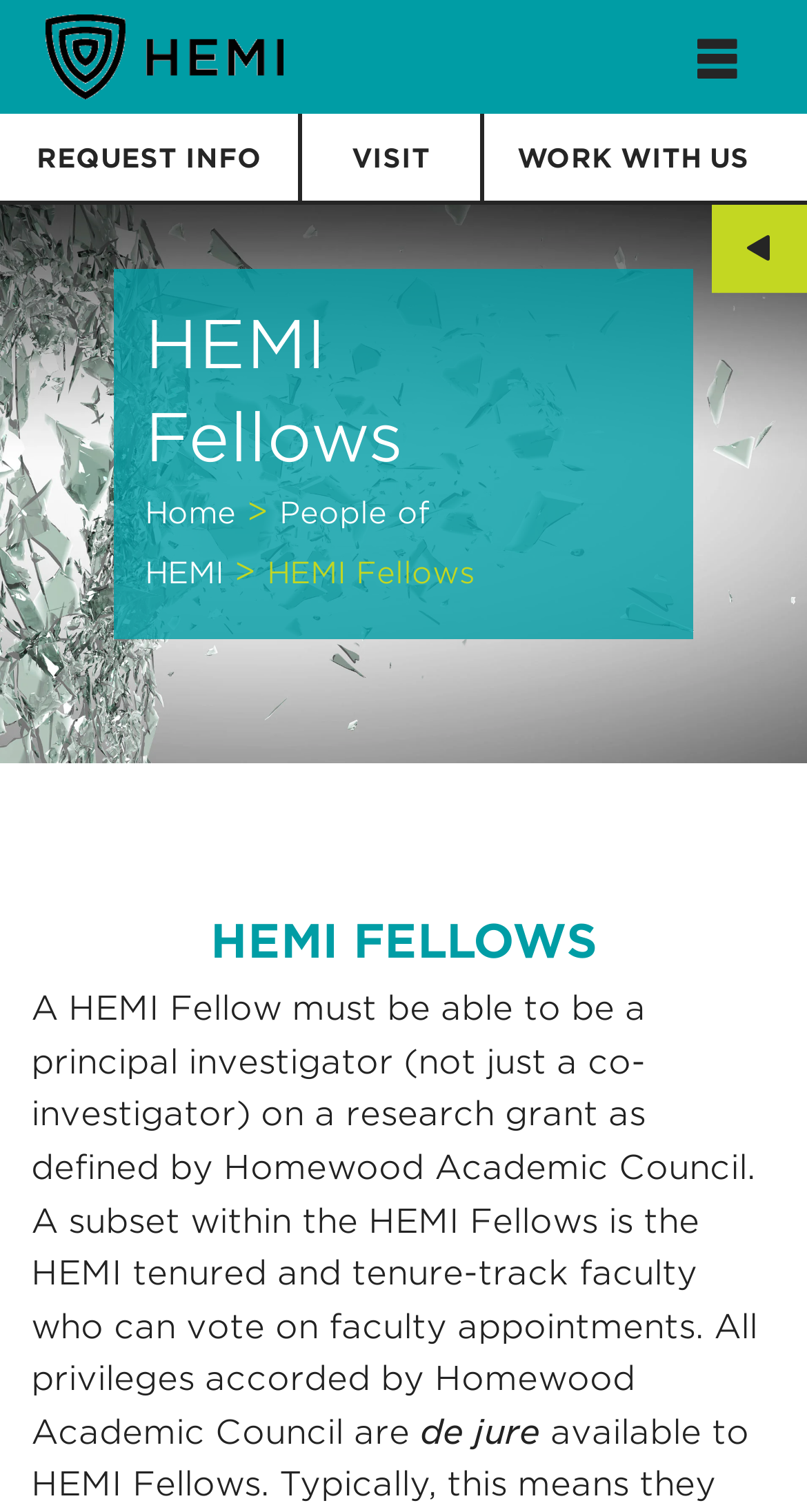Find the bounding box coordinates of the clickable area that will achieve the following instruction: "visit the Hopkins Extreme Materials Institute website".

[0.056, 0.023, 0.351, 0.049]